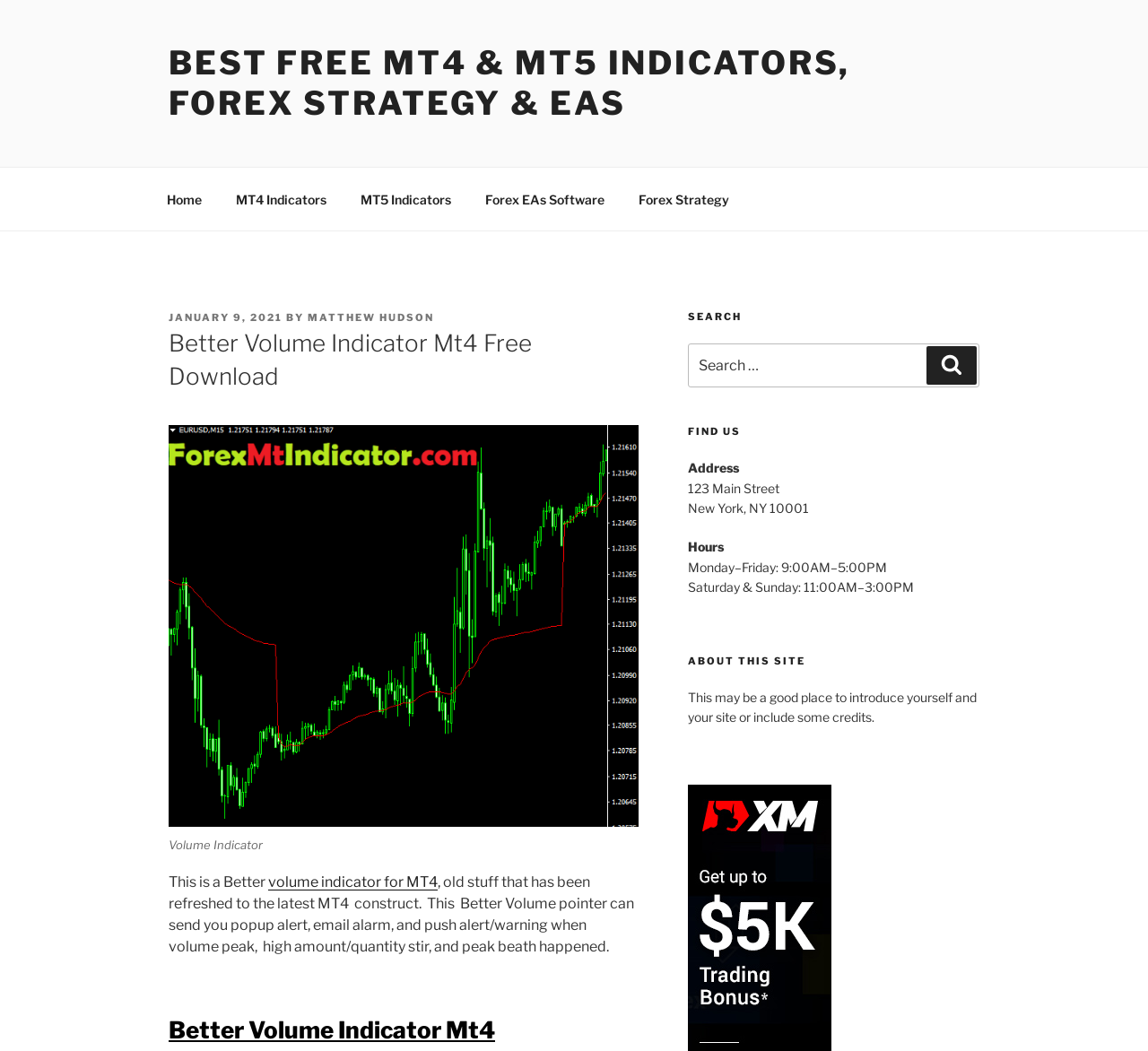Provide the bounding box coordinates for the UI element described in this sentence: "volume indicator for MT4". The coordinates should be four float values between 0 and 1, i.e., [left, top, right, bottom].

[0.234, 0.831, 0.381, 0.847]